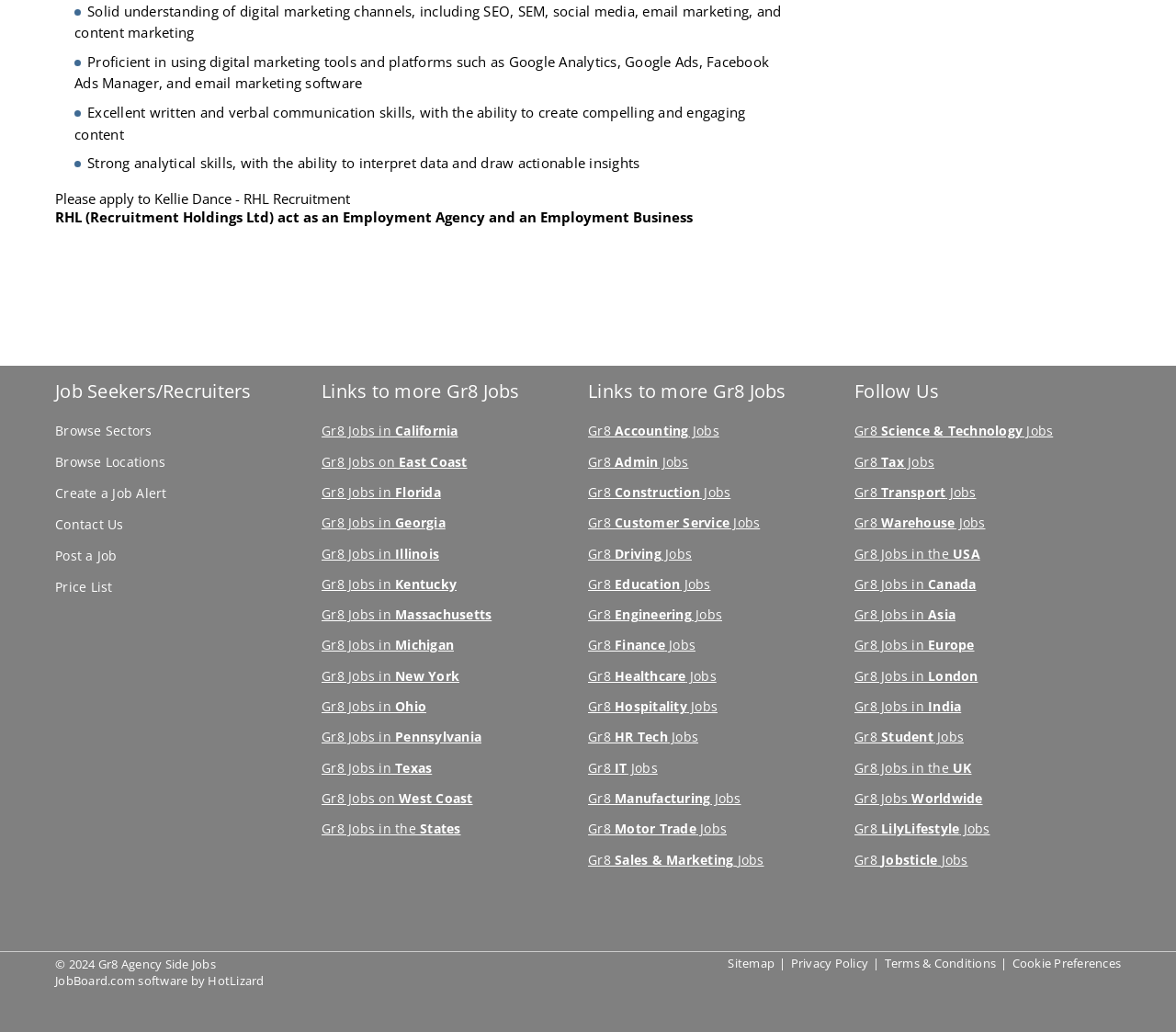Select the bounding box coordinates of the element I need to click to carry out the following instruction: "Follow Gr8 Jobs on social media".

[0.727, 0.354, 0.953, 0.406]